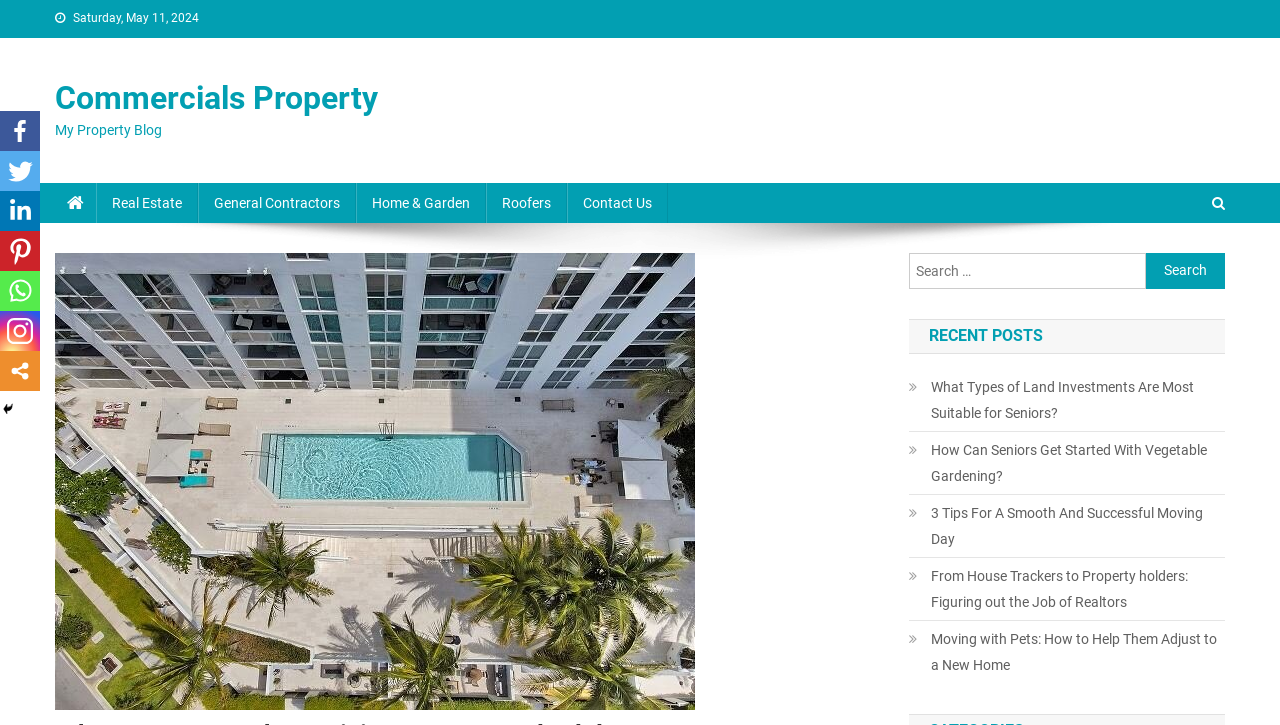Mark the bounding box of the element that matches the following description: "Roofers".

[0.38, 0.252, 0.443, 0.307]